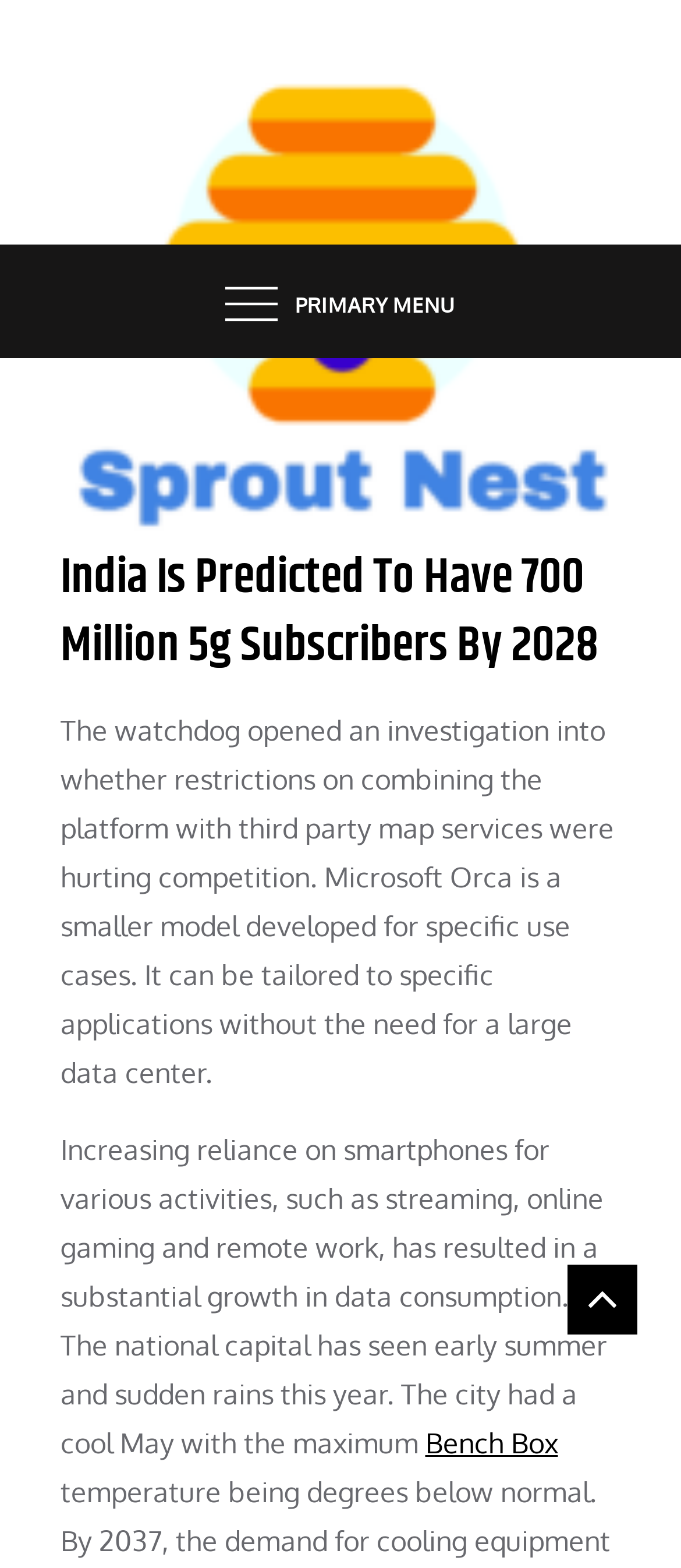What is the name of the linked webpage at the bottom?
From the image, respond with a single word or phrase.

Bench Box